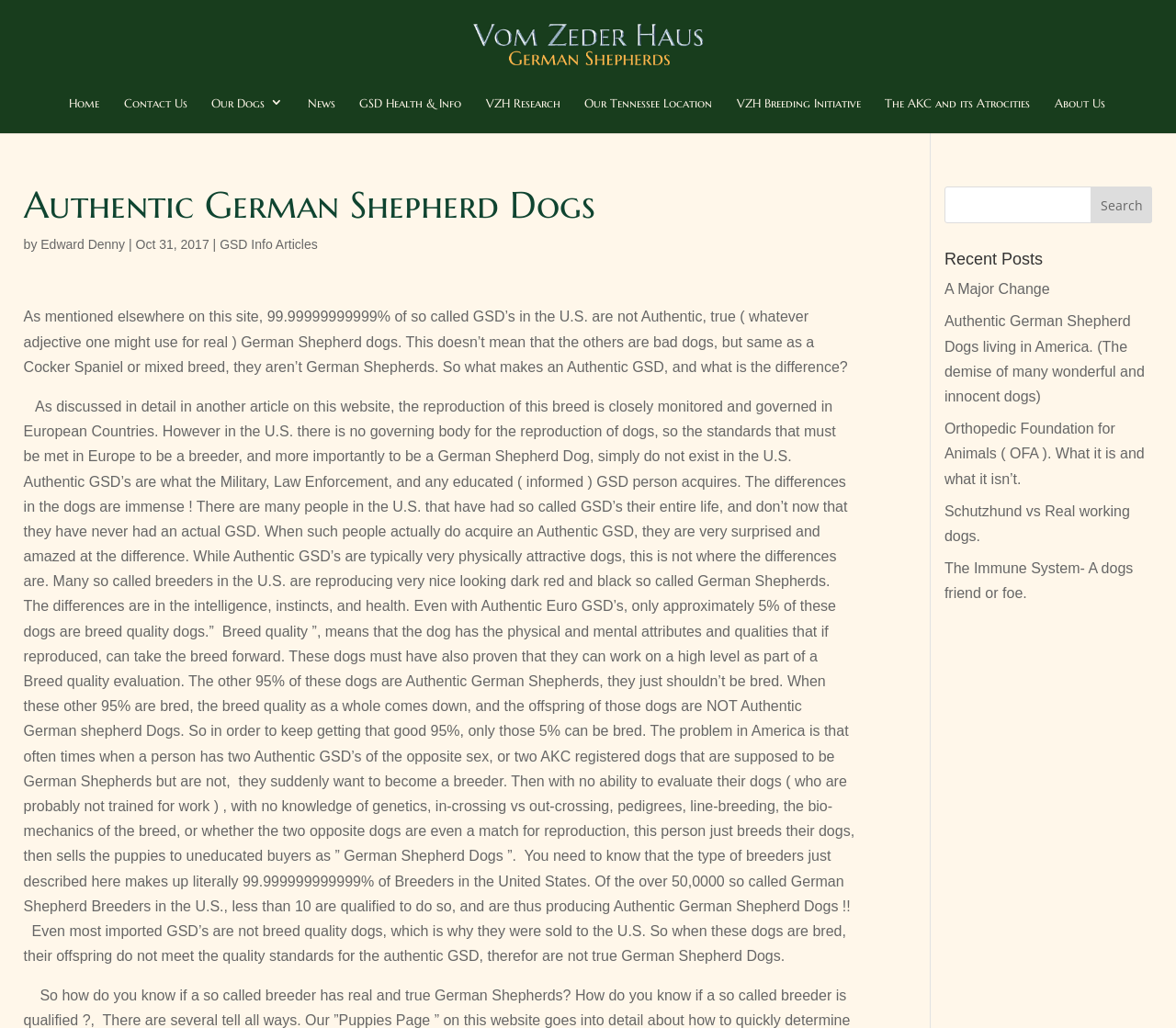Using the given description, provide the bounding box coordinates formatted as (top-left x, top-left y, bottom-right x, bottom-right y), with all values being floating point numbers between 0 and 1. Description: The AKC and its Atrocities

[0.752, 0.092, 0.876, 0.13]